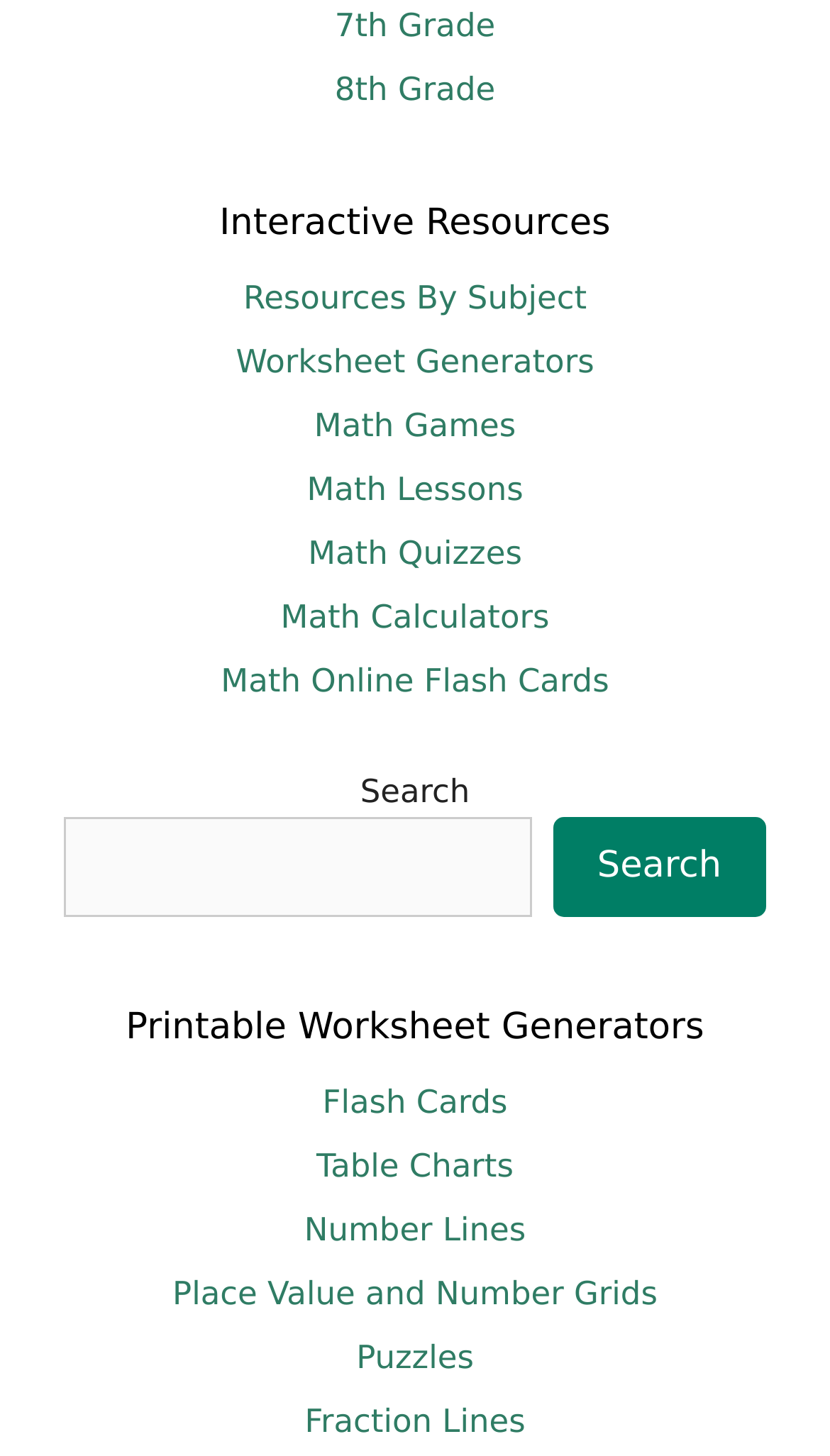Please give a succinct answer to the question in one word or phrase:
What is the purpose of the search box?

To search